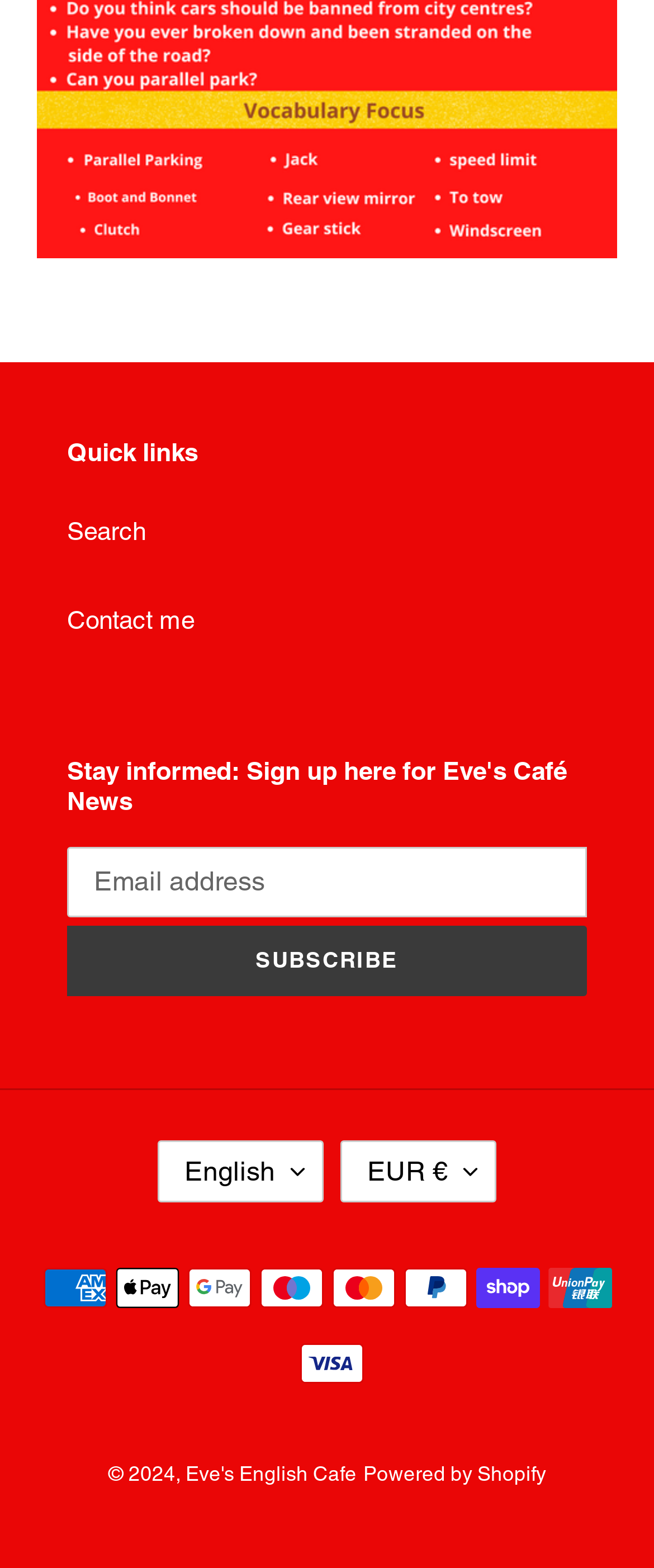What payment methods are accepted?
Using the image as a reference, answer the question with a short word or phrase.

Multiple methods